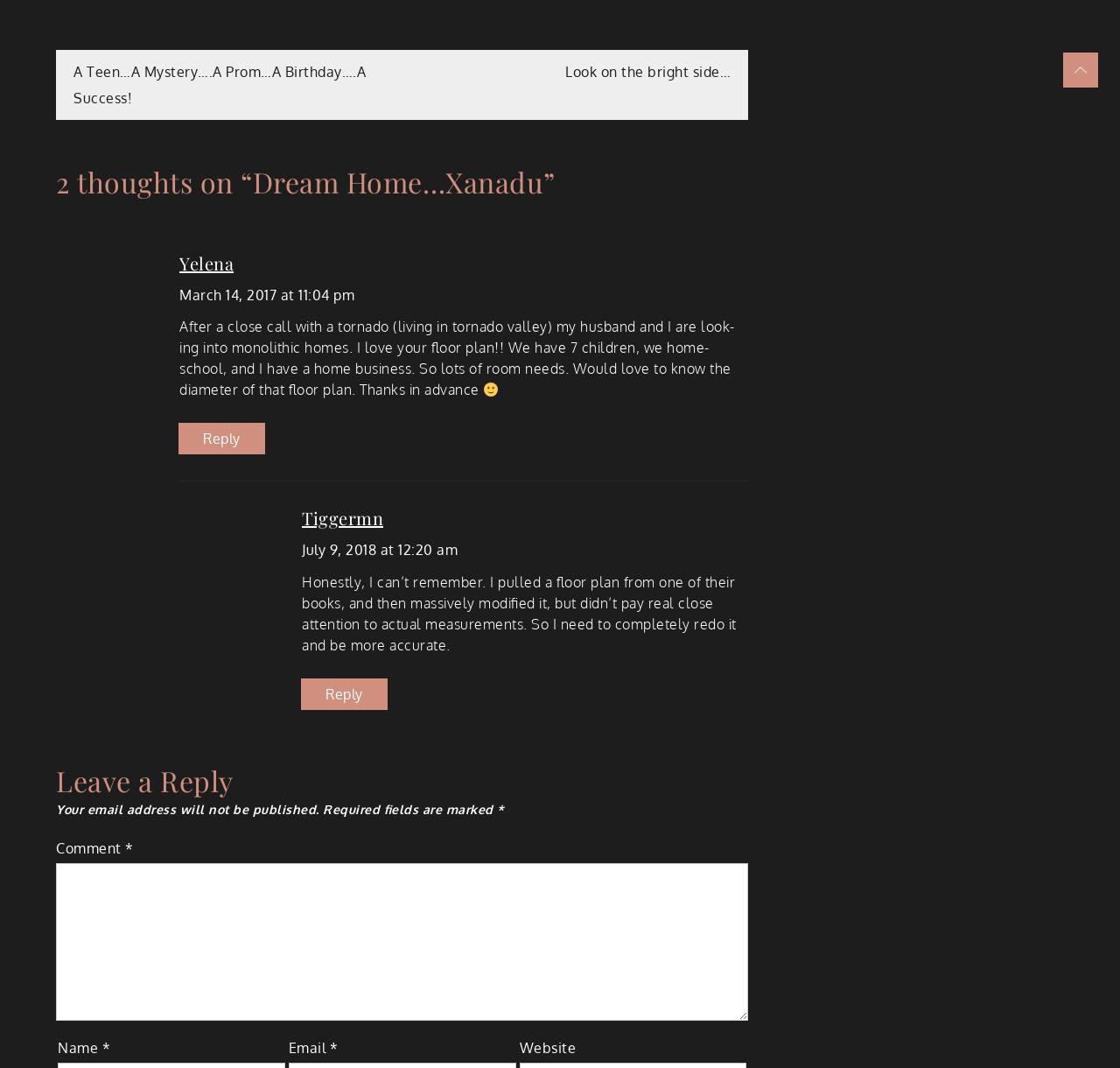Using the description "Look on the bright side…", locate and provide the bounding box of the UI element.

[0.505, 0.059, 0.653, 0.075]